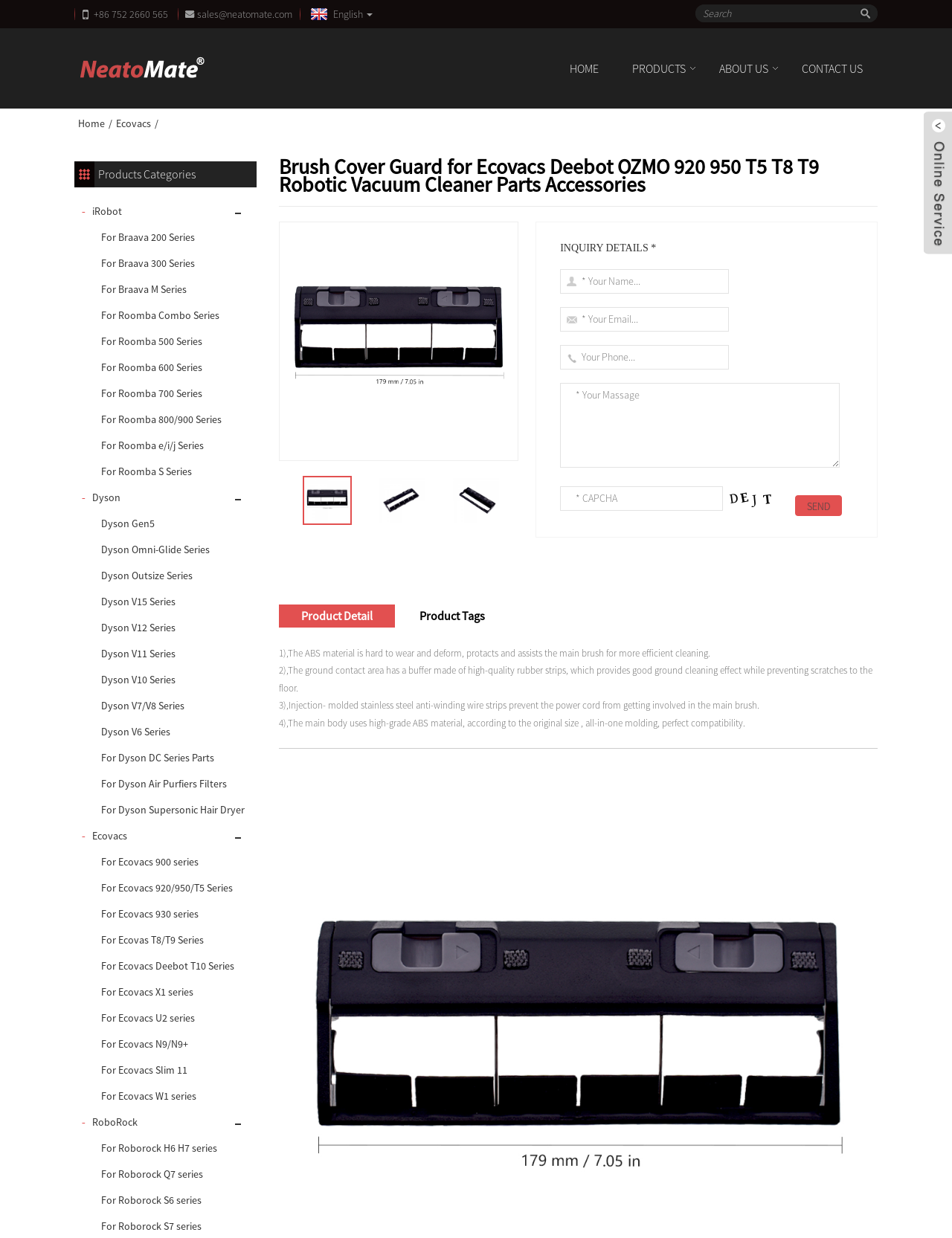Pinpoint the bounding box coordinates of the element to be clicked to execute the instruction: "Send an inquiry".

[0.835, 0.399, 0.885, 0.417]